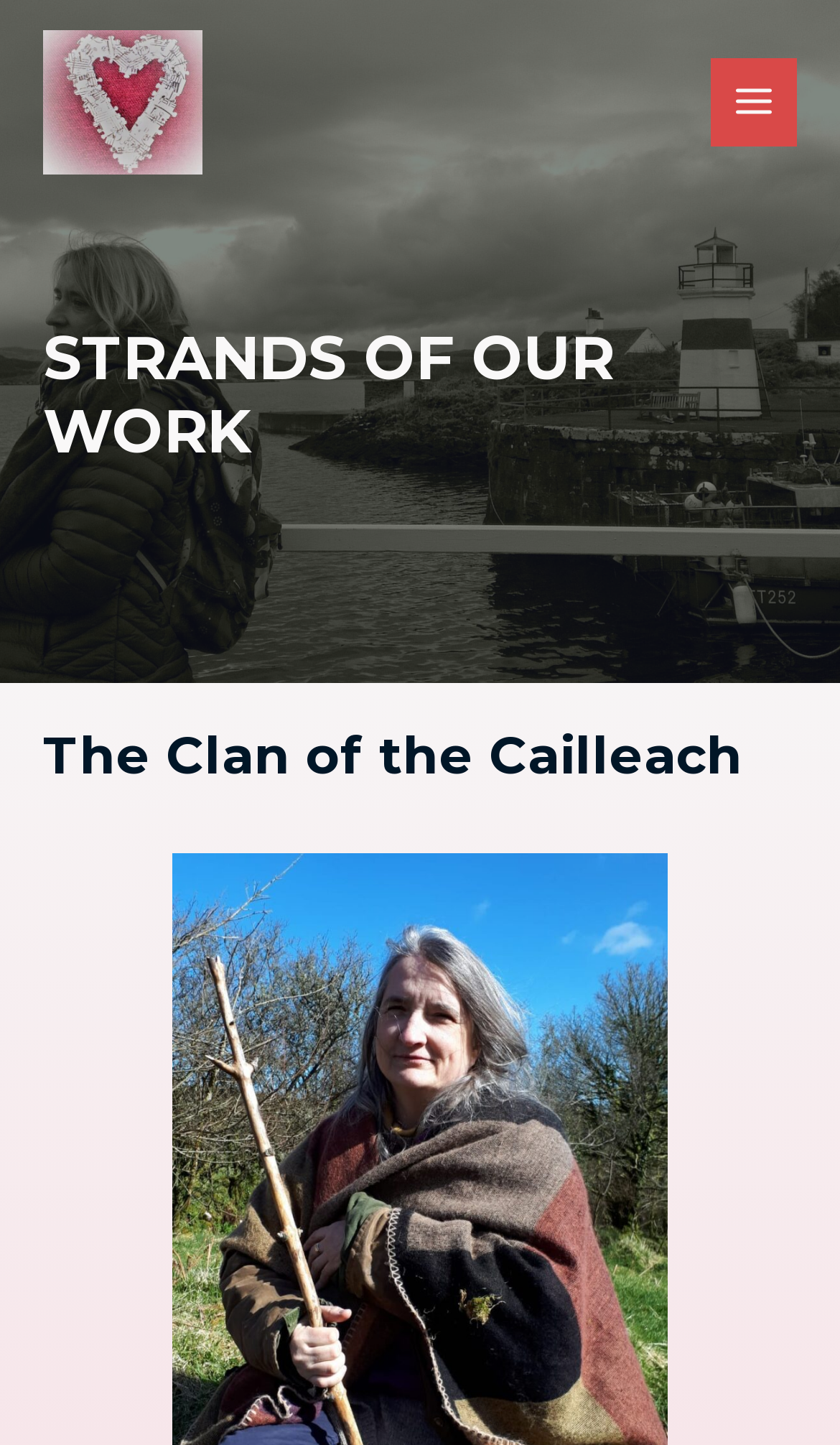From the webpage screenshot, identify the region described by aria-label="Celebrate your Heartbeat". Provide the bounding box coordinates as (top-left x, top-left y, bottom-right x, bottom-right y), with each value being a floating point number between 0 and 1.

[0.051, 0.02, 0.241, 0.121]